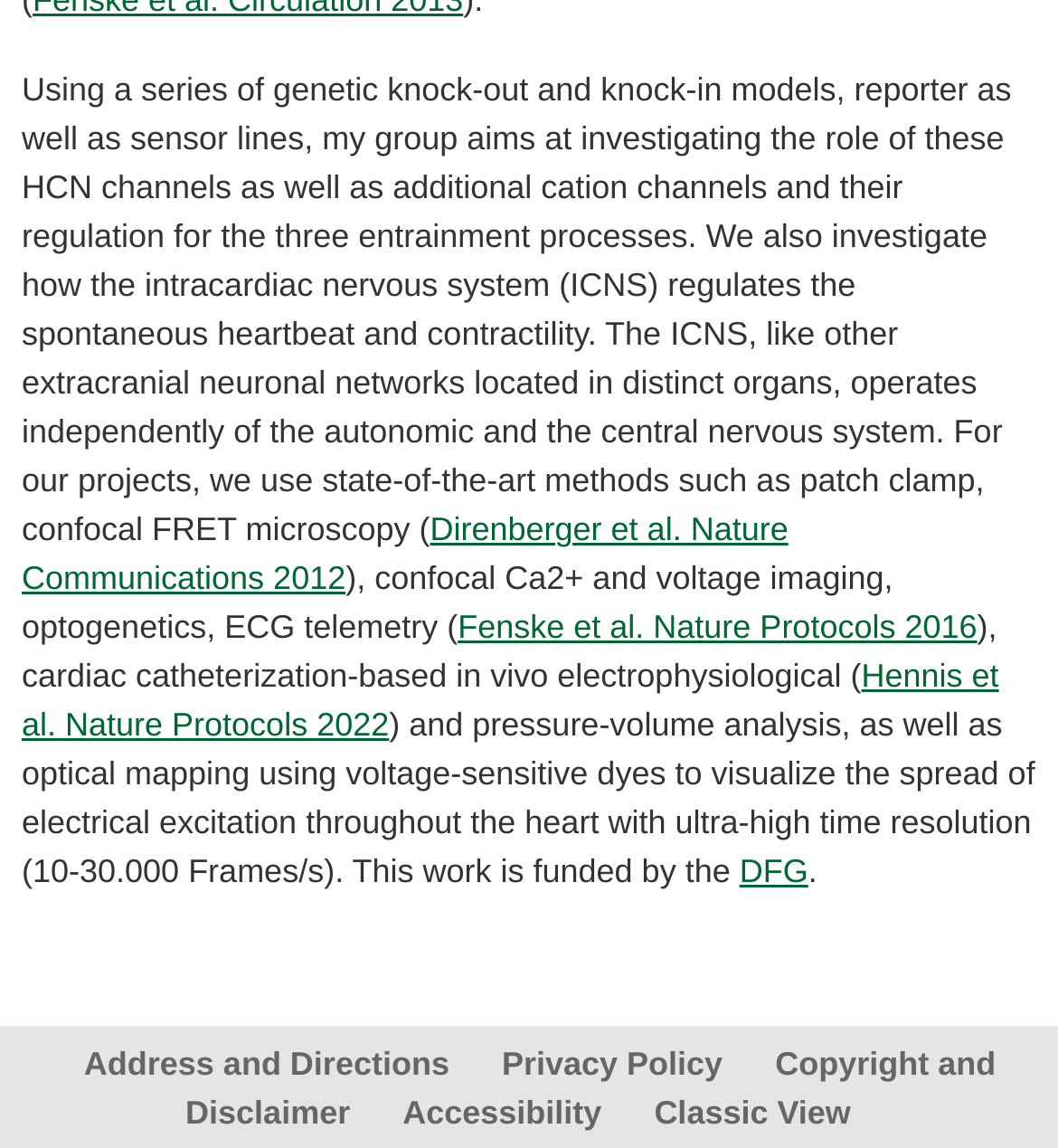Please reply to the following question using a single word or phrase: 
What is the available view option on this webpage?

Classic View